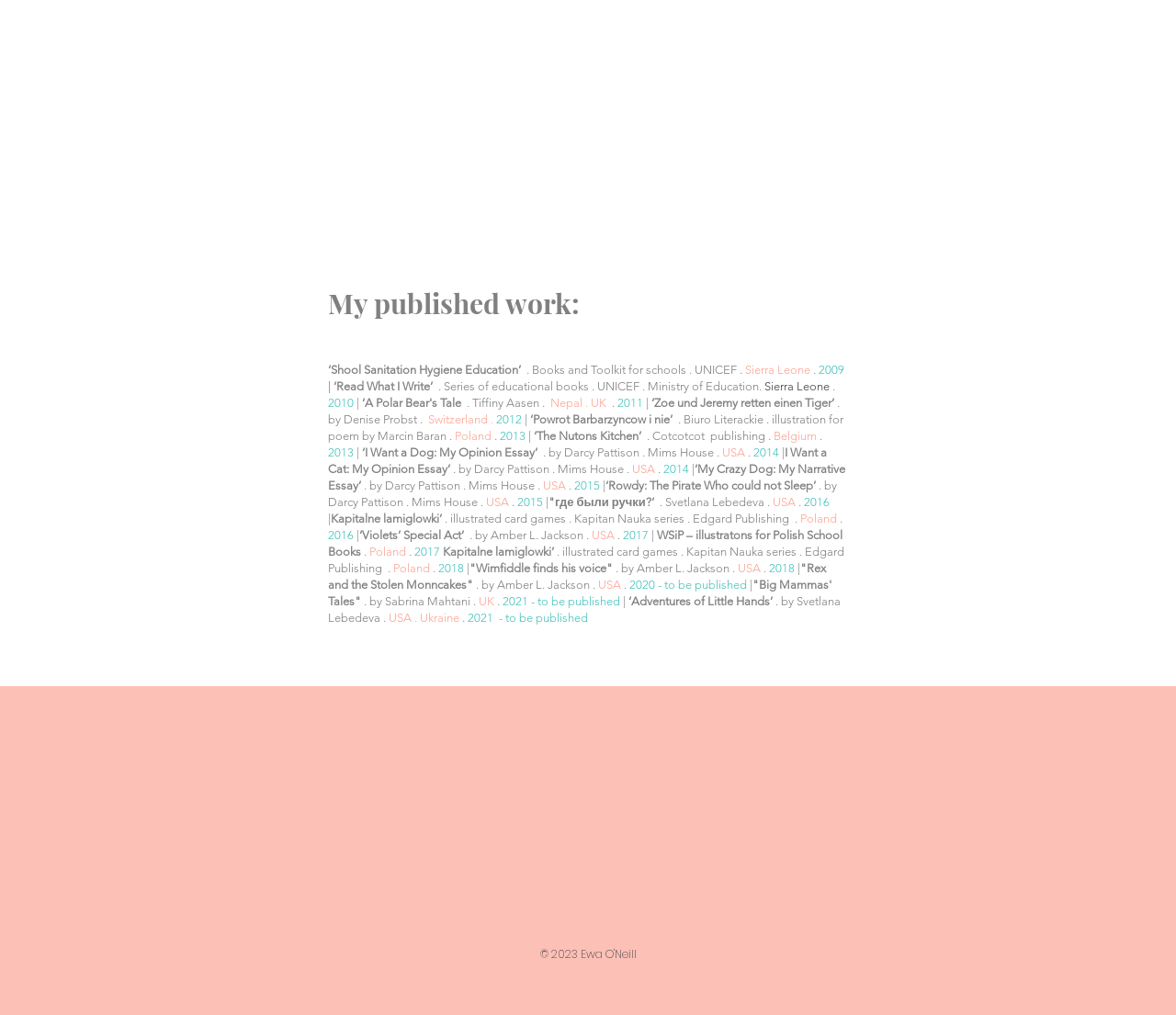Identify the bounding box coordinates for the UI element that matches this description: "aria-label="Behance"".

[0.533, 0.871, 0.56, 0.902]